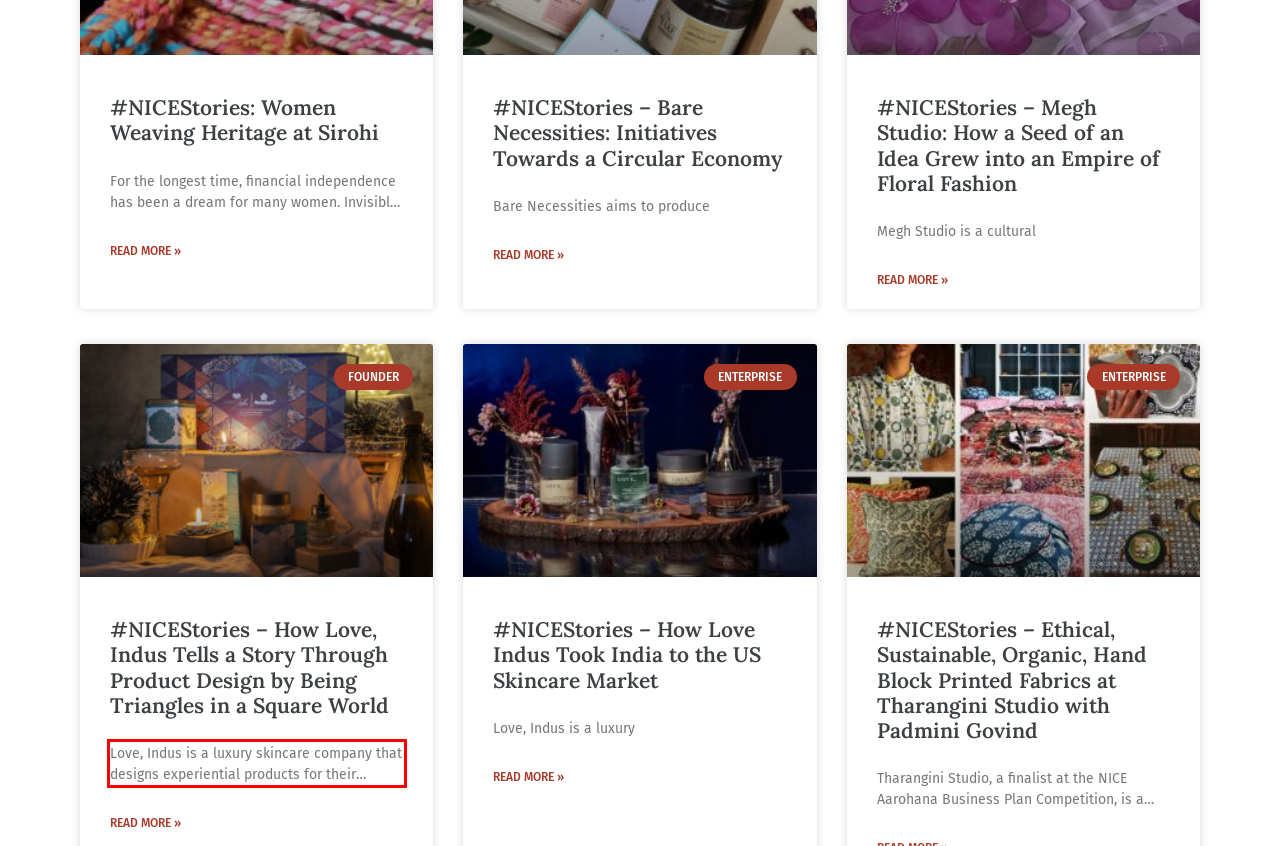Inspect the webpage screenshot that has a red bounding box and use OCR technology to read and display the text inside the red bounding box.

Love, Indus is a luxury skincare company that designs experiential products for their consumers. Embodying the combination of tradition and technology, every piece of their packaging gives the consumer an unparalleled immersive experience. With their incredible attention to detail, their unboxing experience centers around the story of their ingredients that are precious, rare, and beautiful. Read more about how Love, Indus tells a story through their product and packaging design.